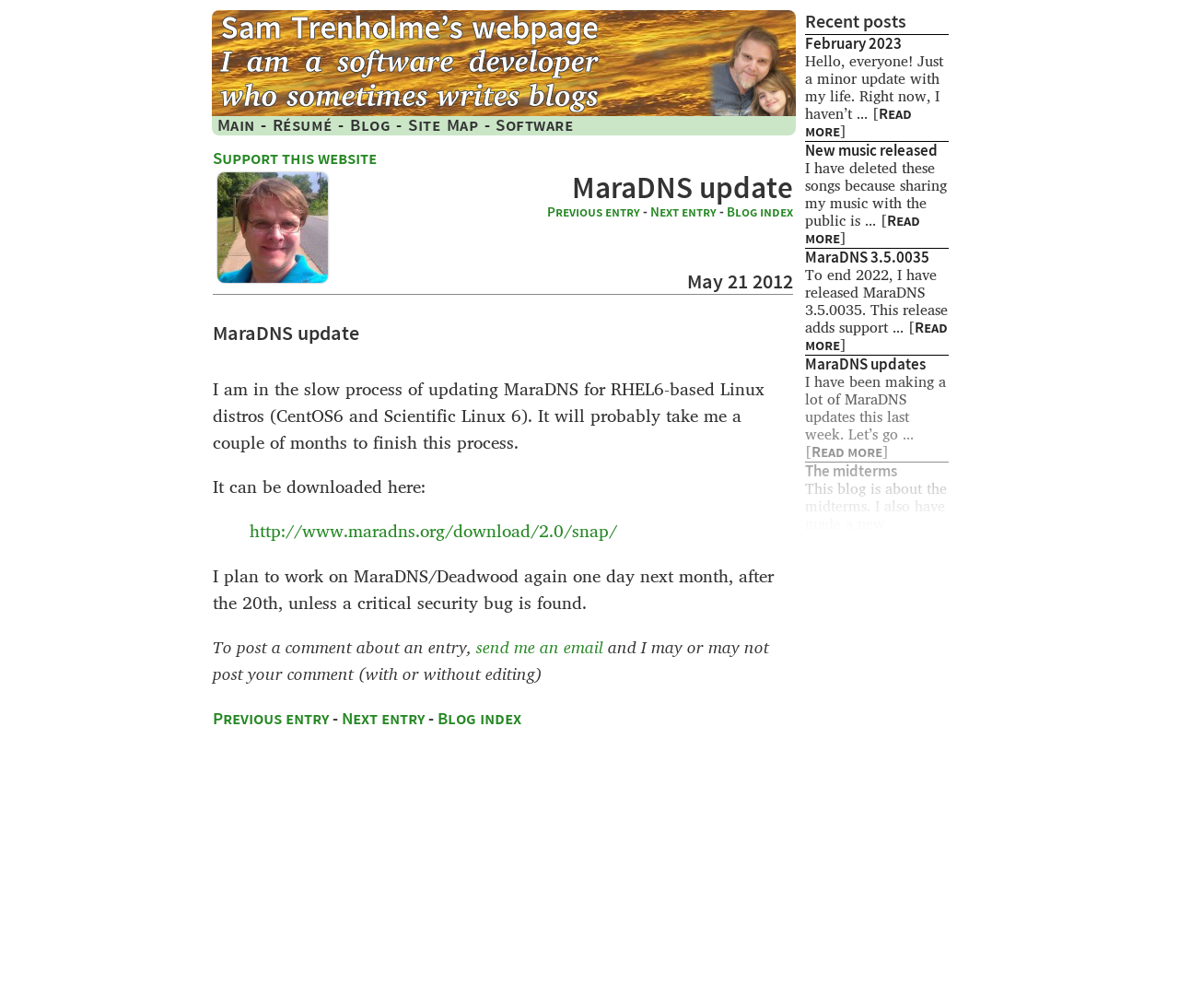Provide a thorough description of the webpage's content and layout.

The webpage is about a MaraDNS update, with a prominent heading at the top center of the page. Below the heading, there is a horizontal navigation menu with six links: "Main", "Résumé", "Blog", "Site Map", "Software", and "Support this website". 

To the right of the navigation menu, there is an image. Below the navigation menu, there is a large section that contains the main content of the webpage. The content is divided into several sections, with headings and paragraphs of text. The first section has a heading "May 21 2012" and a paragraph of text that describes the update process of MaraDNS for RHEL6-based Linux distros. 

Below this section, there is a paragraph of text that mentions the availability of the update for download, followed by a blockquote section that contains a link to the download page. The next section has a paragraph of text that discusses the plan to work on MaraDNS/Deadwood again in the future. 

At the bottom of the main content section, there is a section that explains how to post a comment about an entry, with a link to send an email. Below this section, there are three links: "Previous entry", "Next entry", and "Blog index". 

On the right side of the page, there is an iframe that takes up most of the vertical space. At the top of the page, there is a small image above the navigation menu.